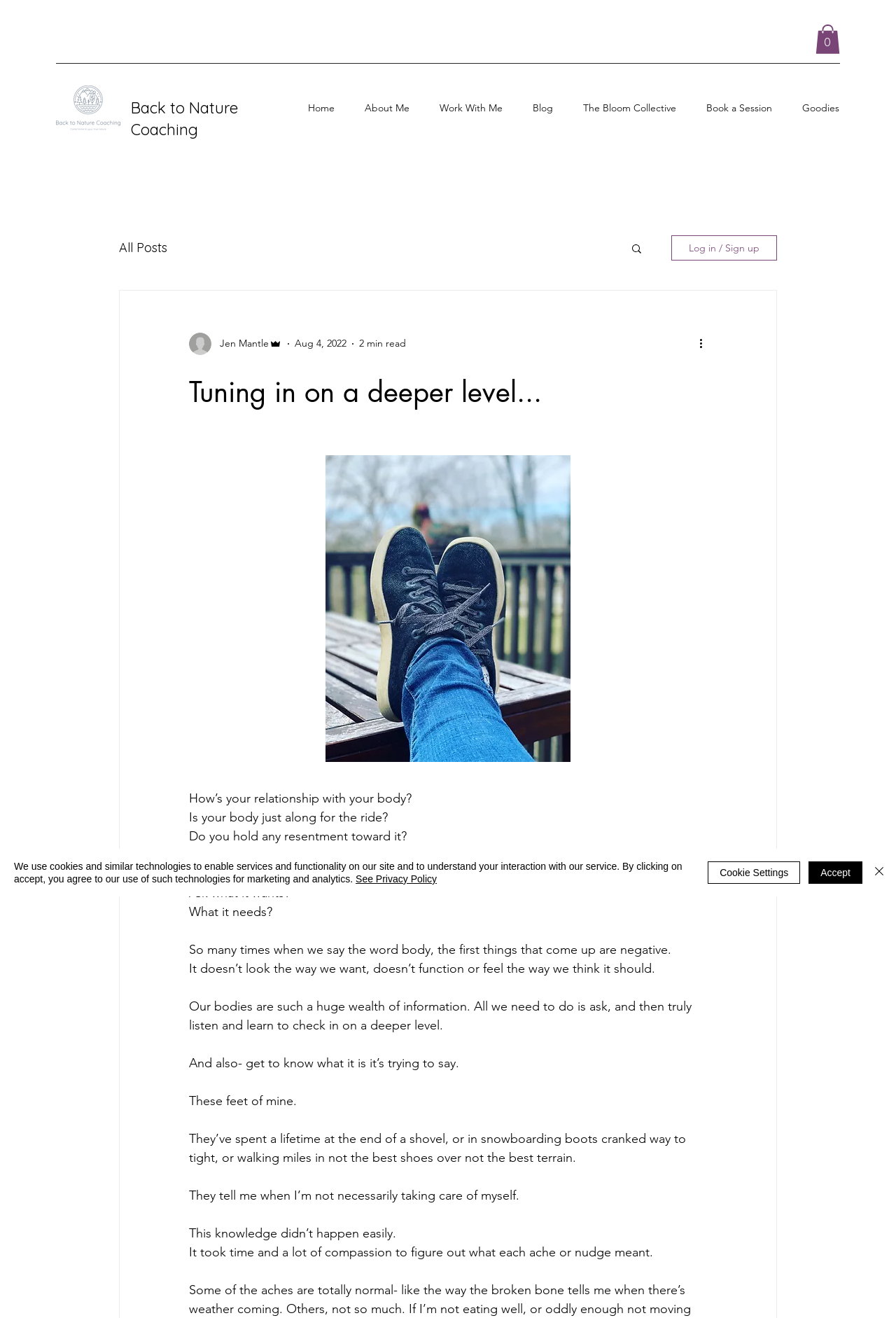Please give a concise answer to this question using a single word or phrase: 
What is the text on the button at the top right corner?

Cart with 0 items